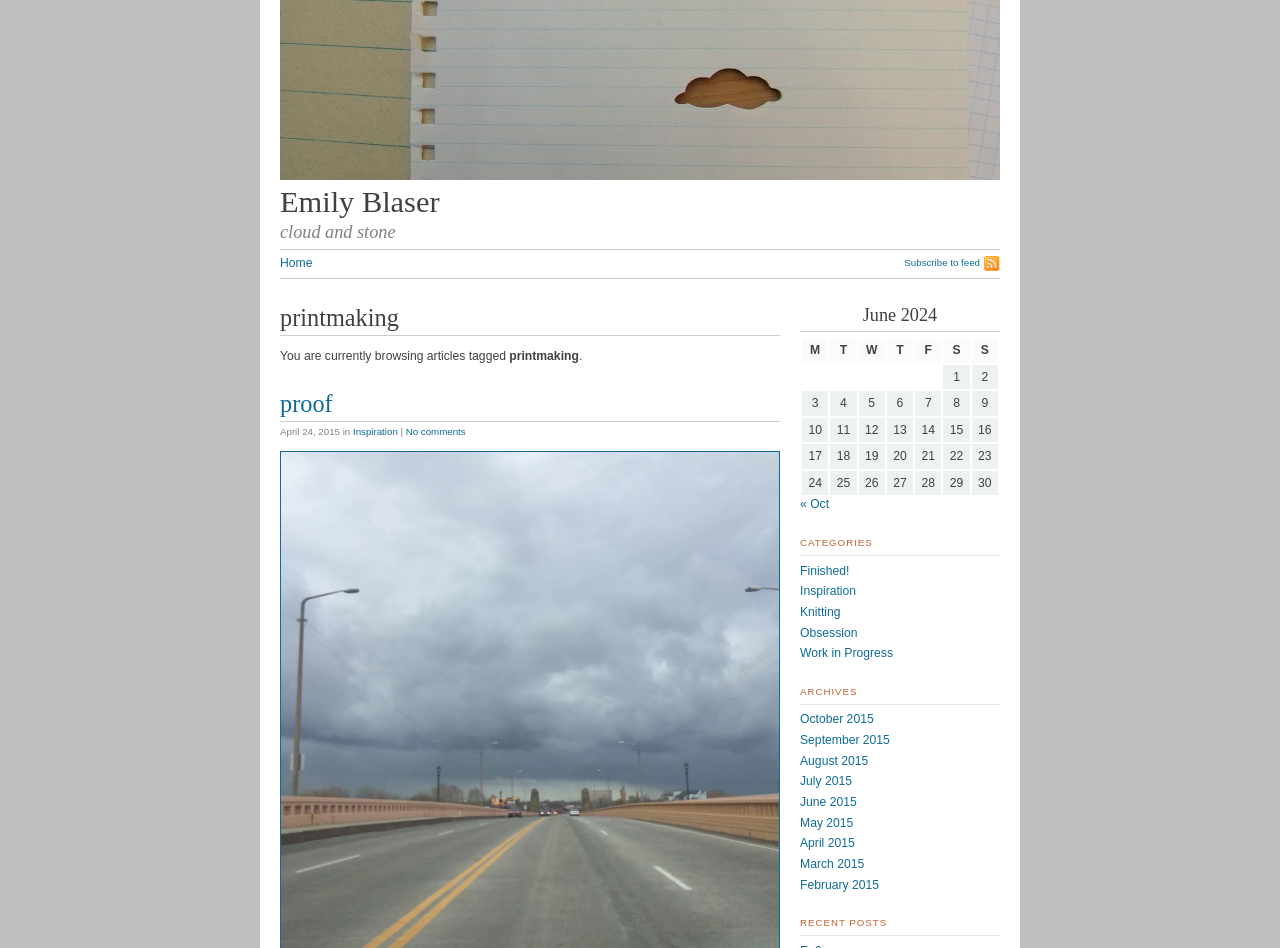Determine the bounding box coordinates of the clickable region to execute the instruction: "View the 'proof' article". The coordinates should be four float numbers between 0 and 1, denoted as [left, top, right, bottom].

[0.219, 0.411, 0.609, 0.445]